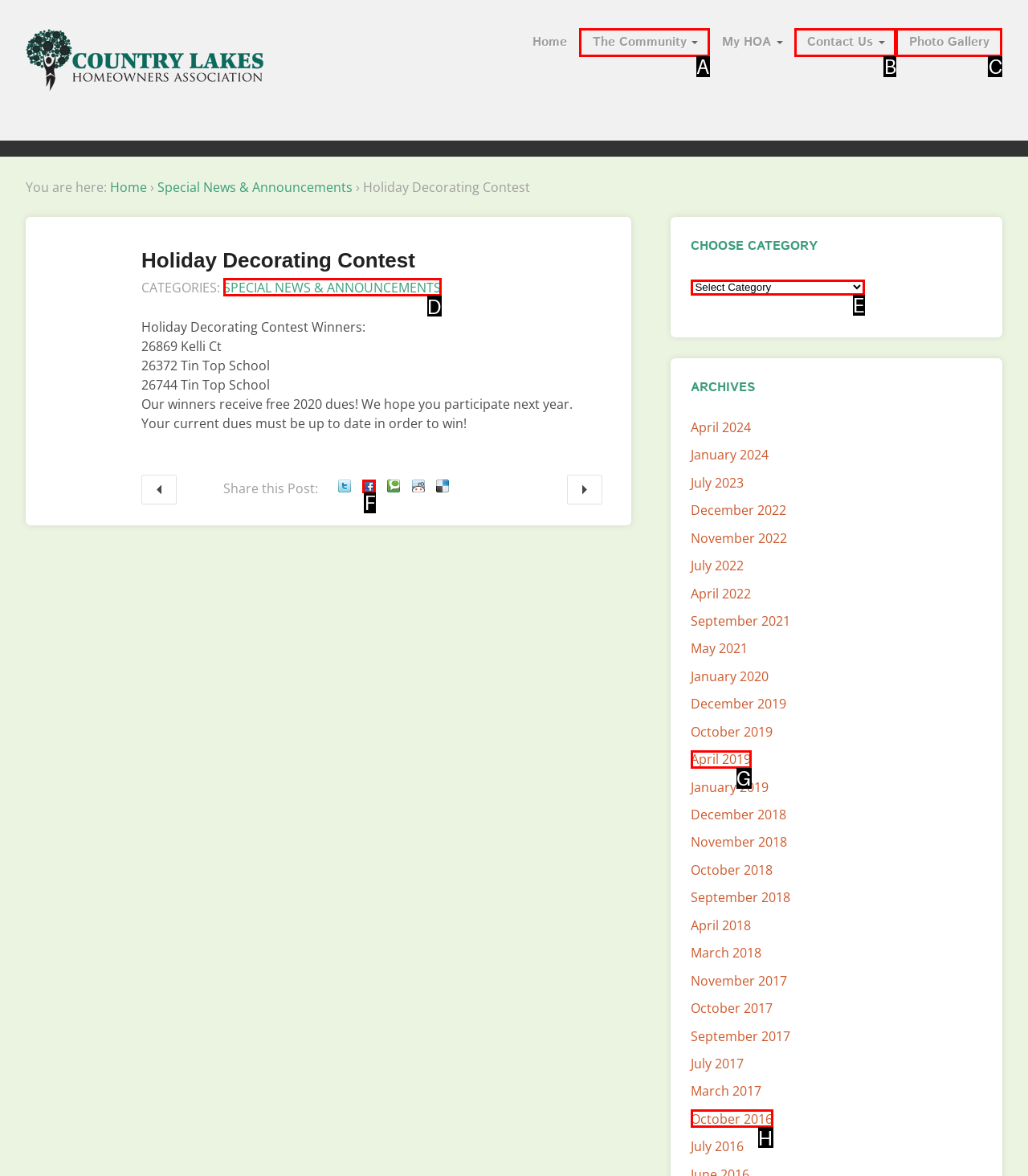Point out the HTML element I should click to achieve the following task: Choose a category from the dropdown Provide the letter of the selected option from the choices.

E